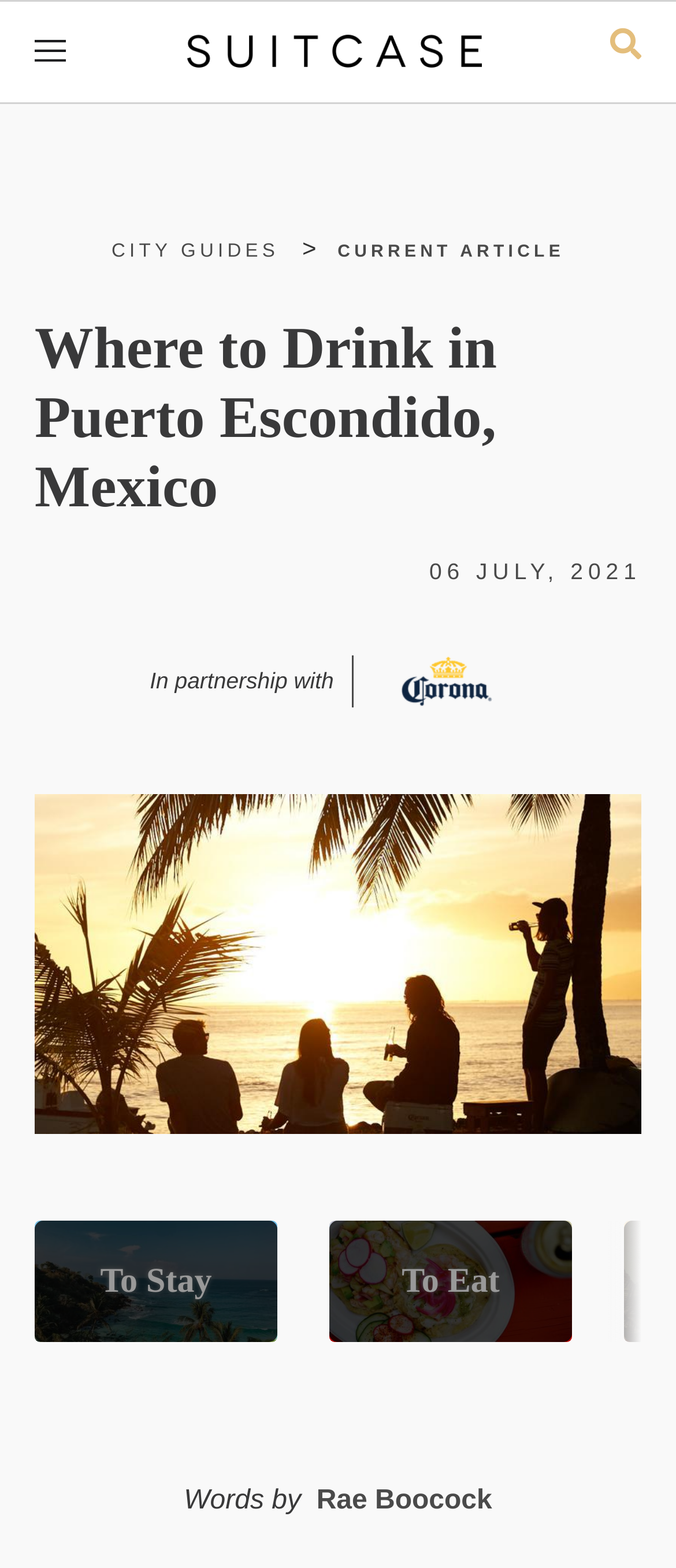Identify the headline of the webpage and generate its text content.

Where to Drink in Puerto Escondido, Mexico